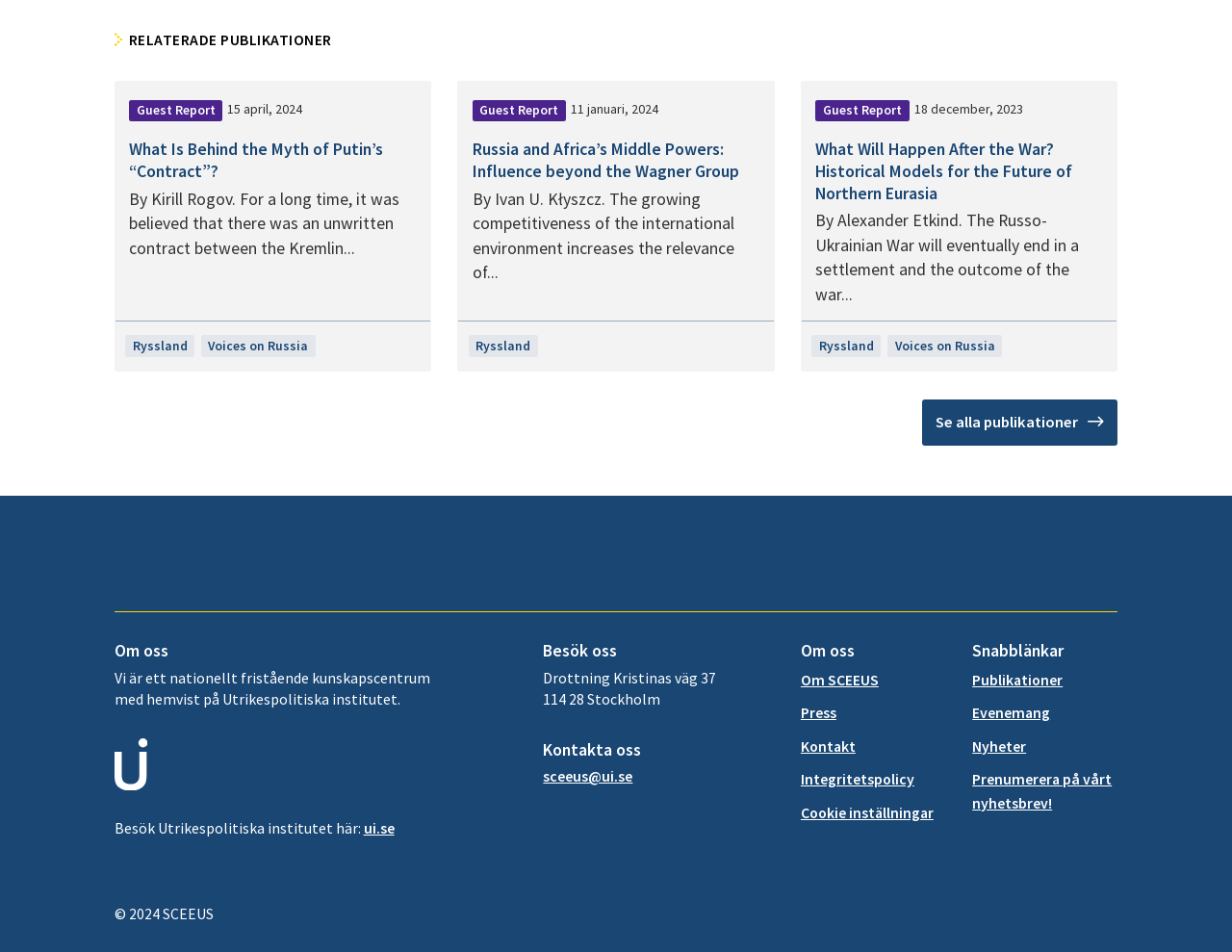Determine the bounding box coordinates of the UI element described below. Use the format (top-left x, top-left y, bottom-right x, bottom-right y) with floating point numbers between 0 and 1: Prenumerera på vårt nyhetsbrev!

[0.789, 0.809, 0.903, 0.853]